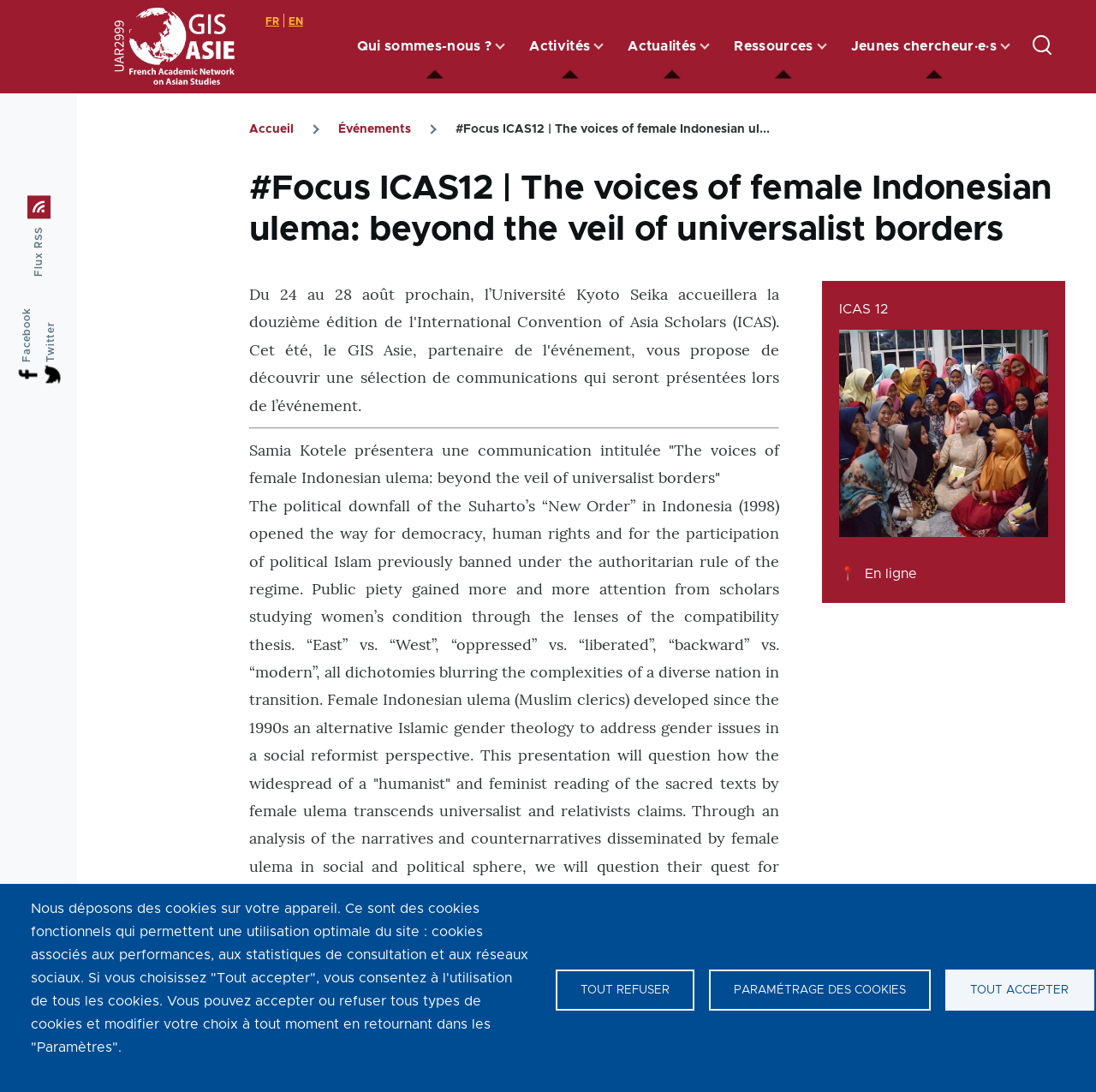Using the provided element description, identify the bounding box coordinates as (top-left x, top-left y, bottom-right x, bottom-right y). Ensure all values are between 0 and 1. Description: Ressources

[0.67, 0.004, 0.742, 0.081]